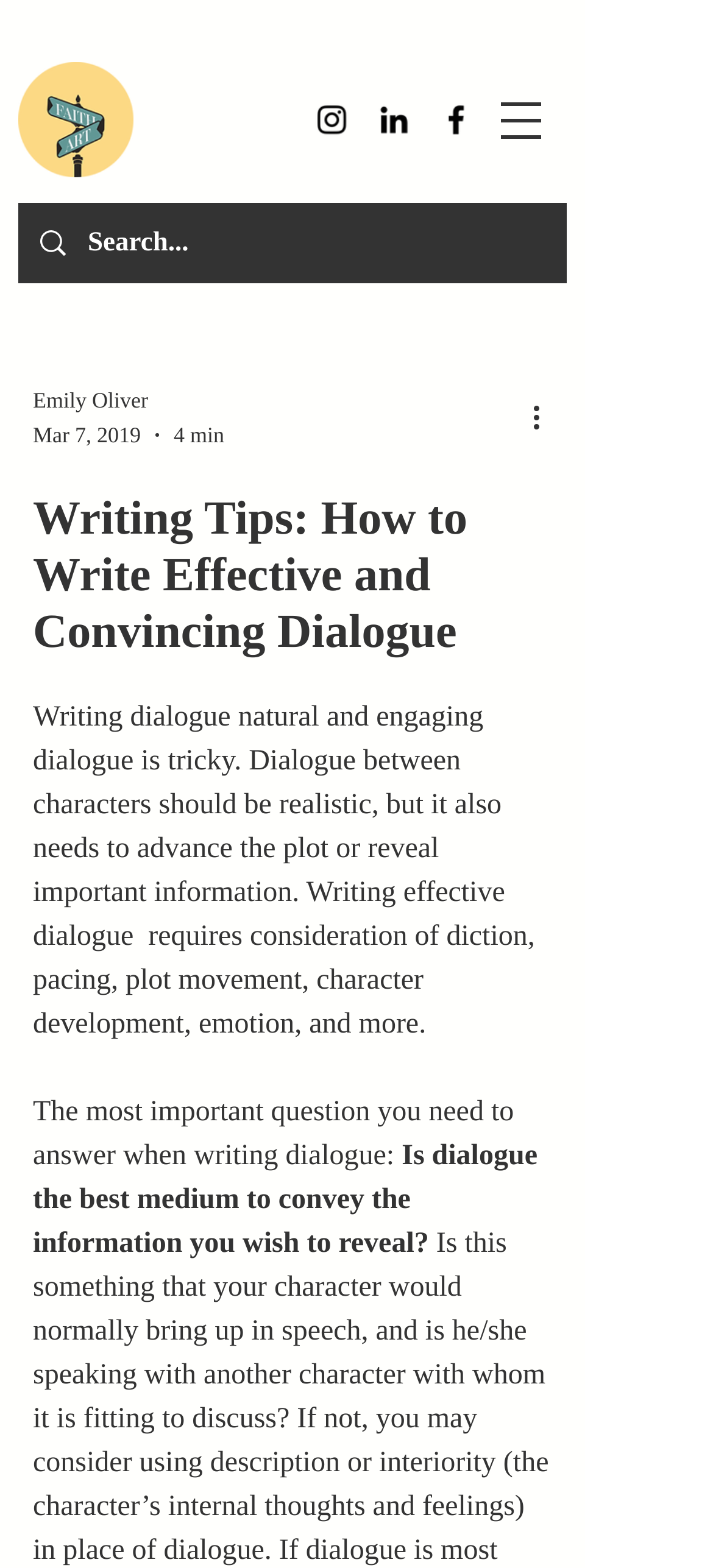What is the topic of the article?
Look at the image and construct a detailed response to the question.

The topic of the article can be determined by reading the heading 'Writing Tips: How to Write Effective and Convincing Dialogue' and the static text that follows, which discusses the importance of writing natural and engaging dialogue in storytelling.